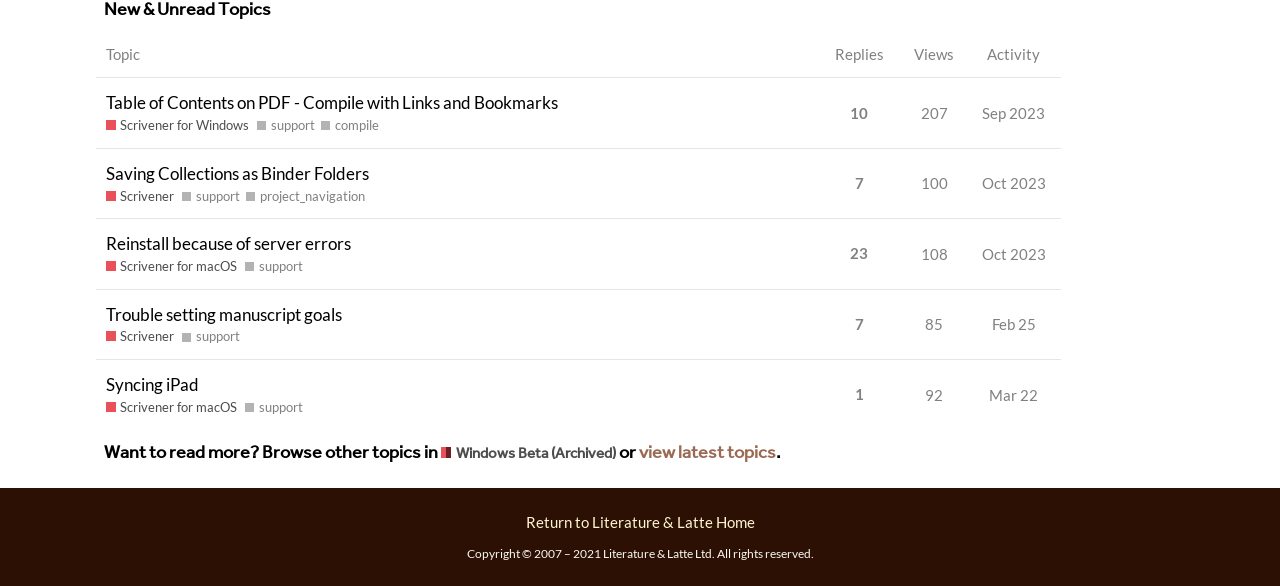Please indicate the bounding box coordinates of the element's region to be clicked to achieve the instruction: "Browse other topics in Windows Beta (Archived)". Provide the coordinates as four float numbers between 0 and 1, i.e., [left, top, right, bottom].

[0.344, 0.755, 0.481, 0.794]